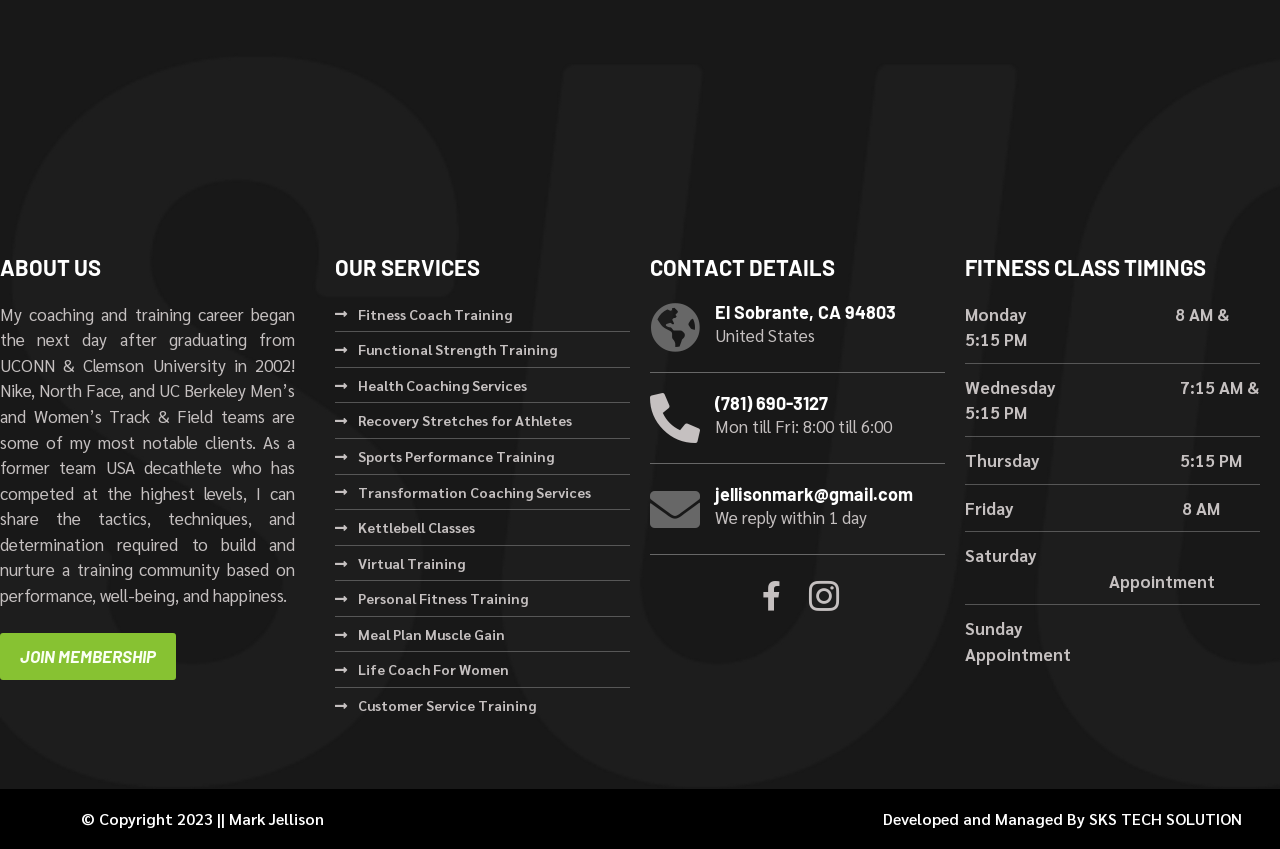Find the bounding box coordinates of the clickable element required to execute the following instruction: "Check out the Facebook page". Provide the coordinates as four float numbers between 0 and 1, i.e., [left, top, right, bottom].

[0.586, 0.677, 0.619, 0.726]